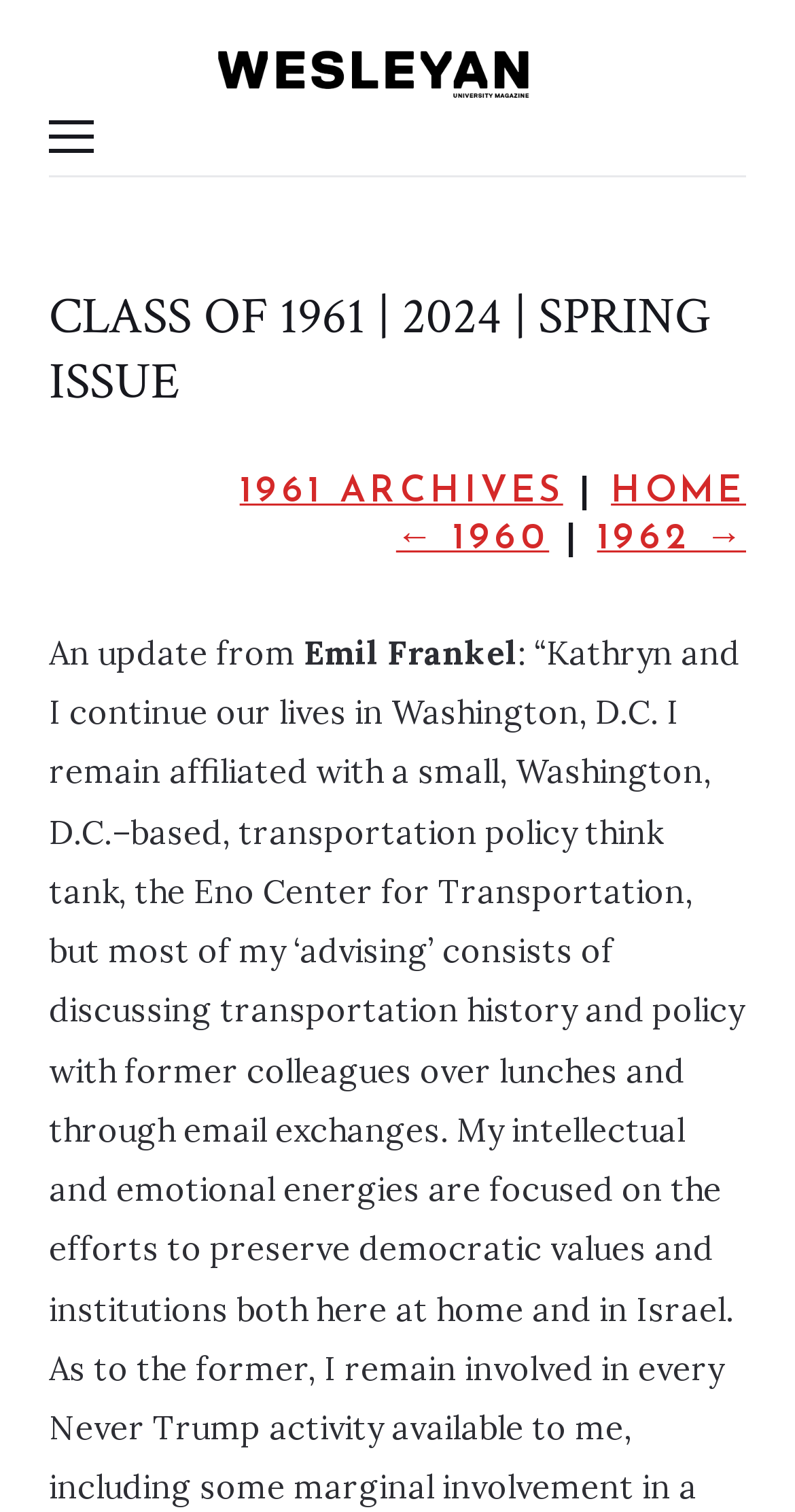Who is the author of the update?
Please give a detailed answer to the question using the information shown in the image.

The author of the update is mentioned in the static text element below the navigation menu, which reads 'An update from Emil Frankel'.